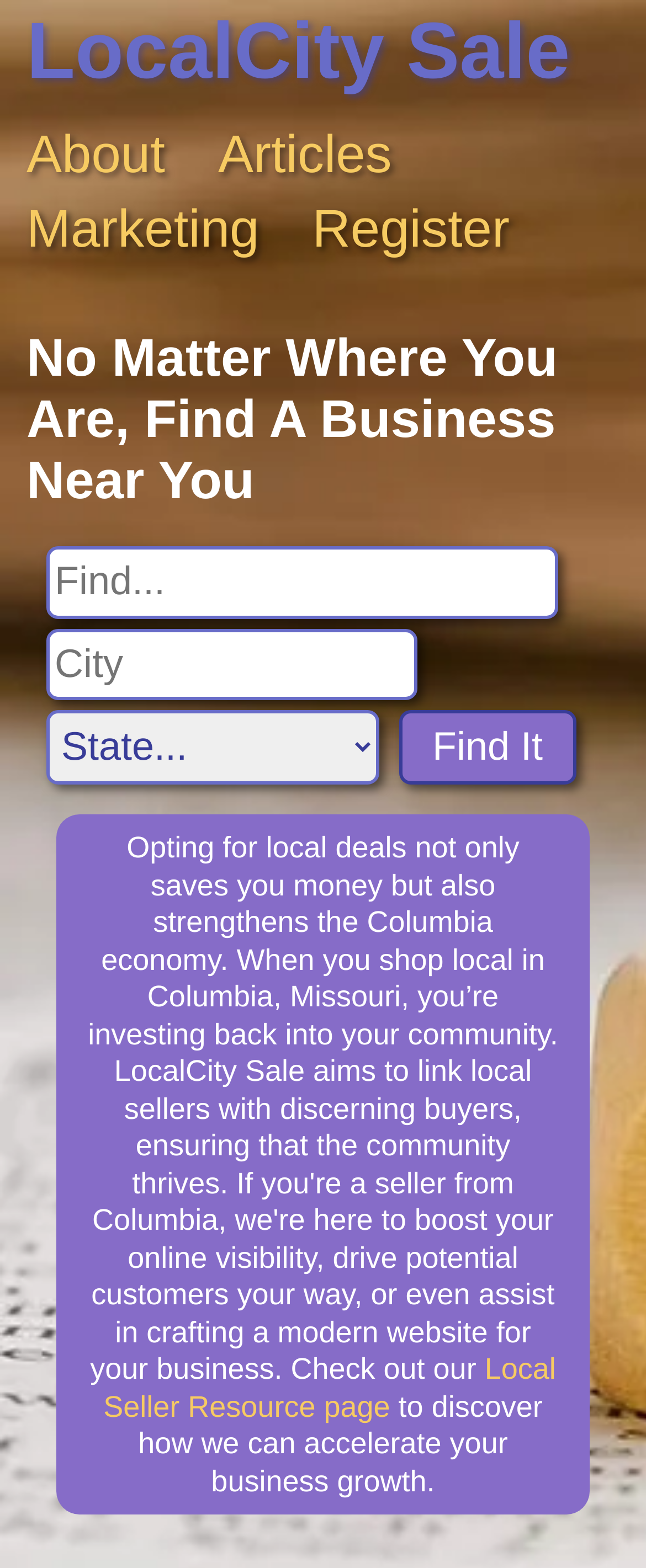Could you indicate the bounding box coordinates of the region to click in order to complete this instruction: "Find a business".

[0.618, 0.453, 0.892, 0.501]